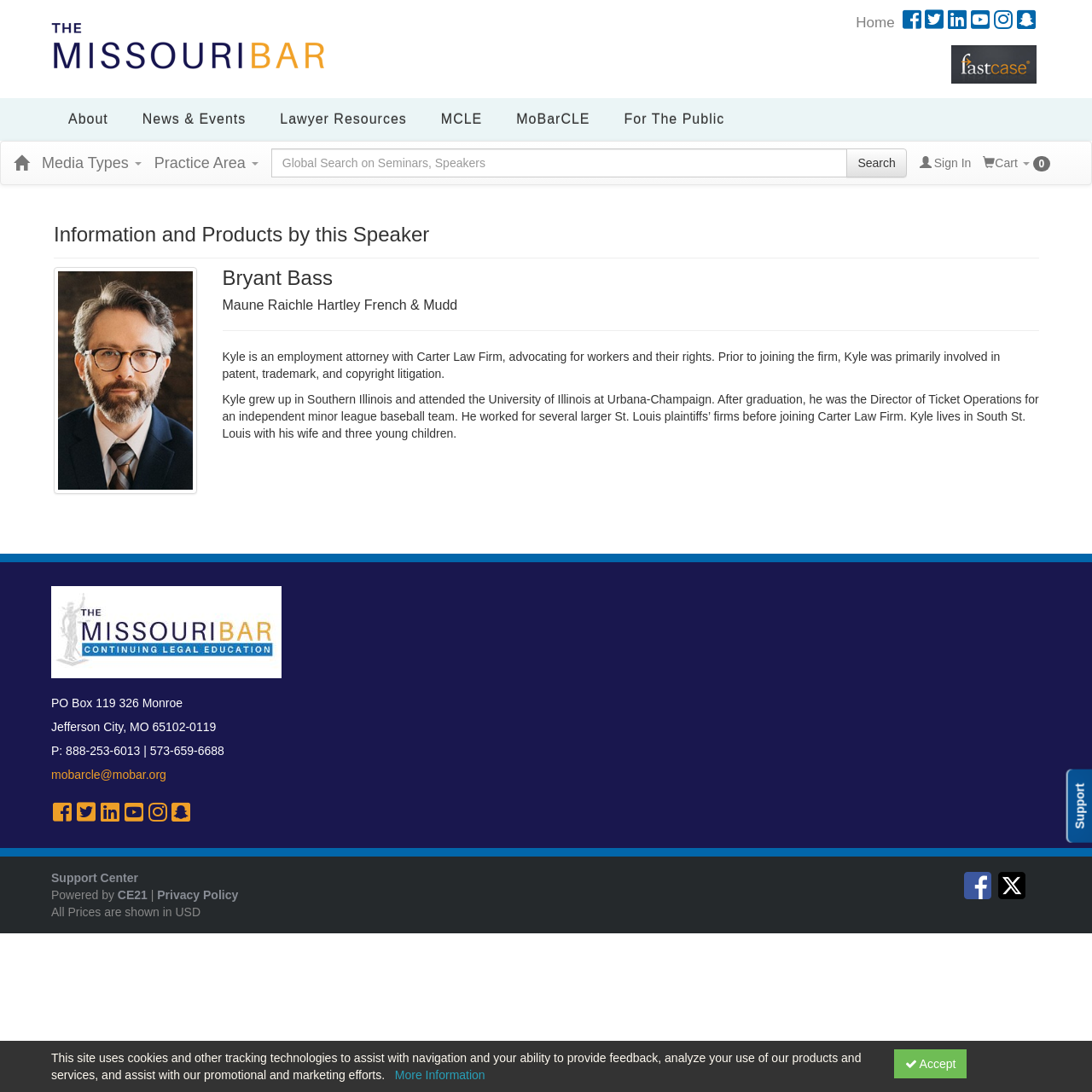Please specify the bounding box coordinates of the area that should be clicked to accomplish the following instruction: "View news and events". The coordinates should consist of four float numbers between 0 and 1, i.e., [left, top, right, bottom].

[0.115, 0.09, 0.241, 0.129]